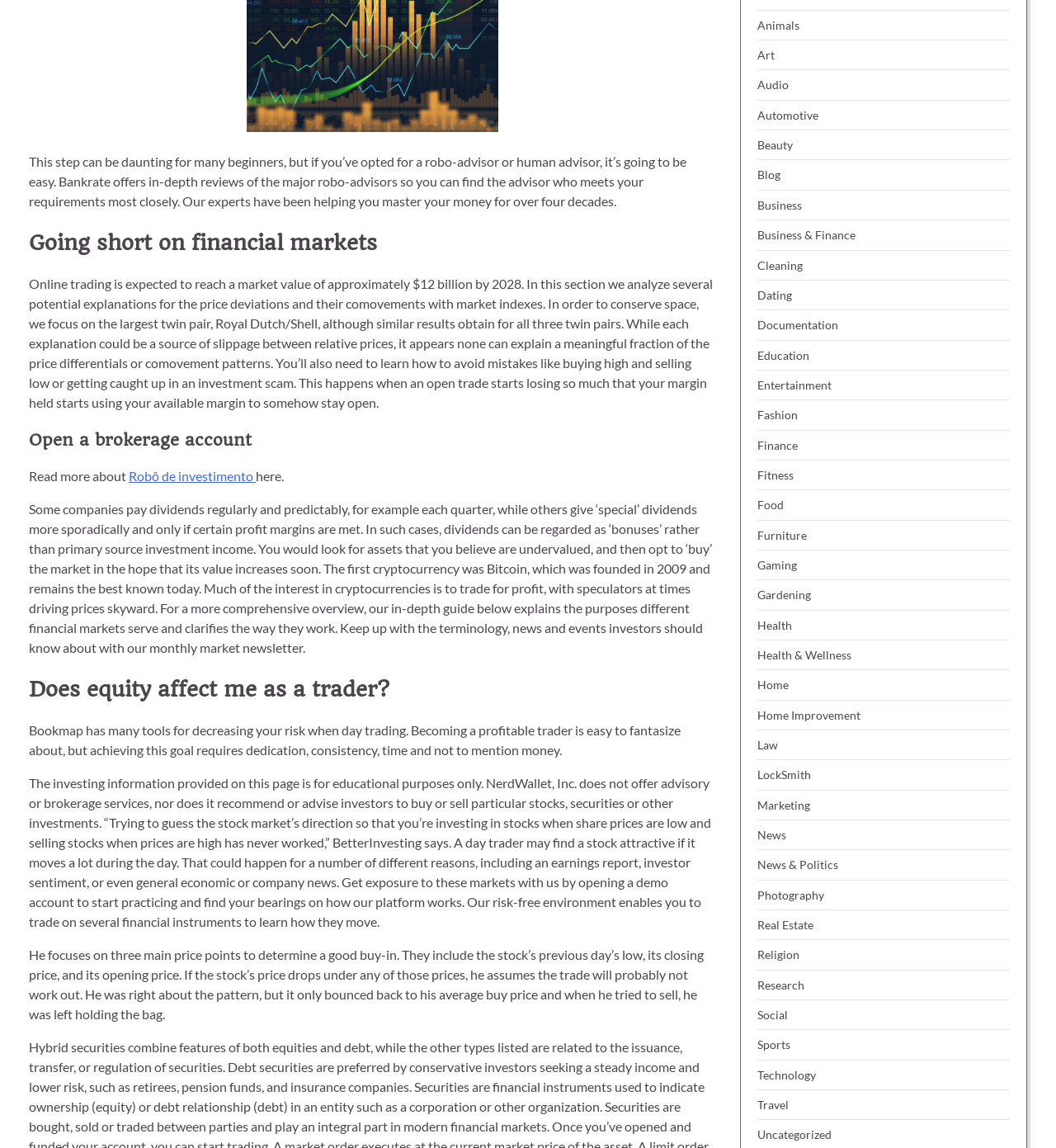Answer the question with a brief word or phrase:
What is the purpose of Bookmap according to the text?

Decreasing risk when day trading